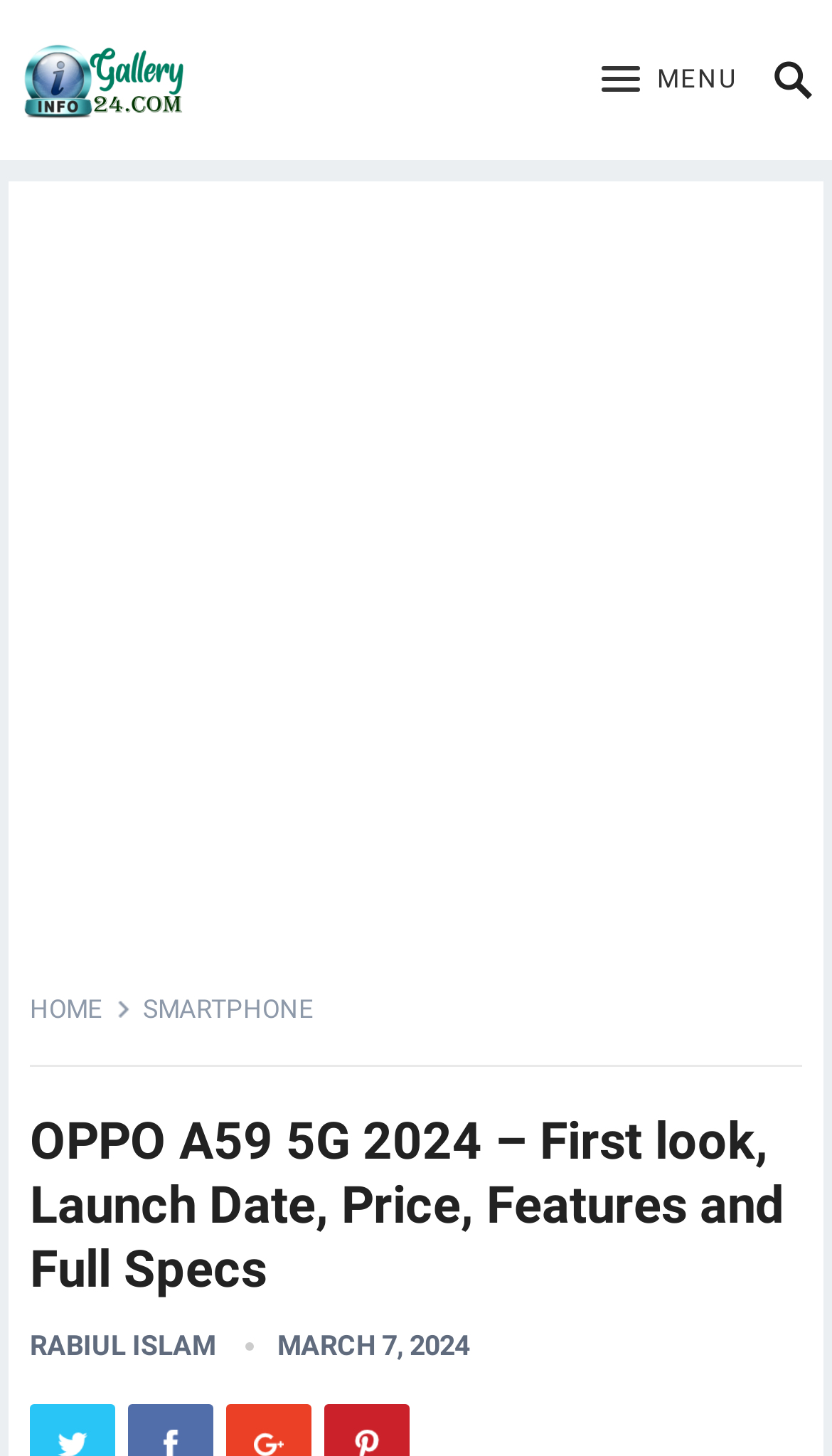Calculate the bounding box coordinates of the UI element given the description: "Rabiul Islam".

[0.036, 0.912, 0.259, 0.934]